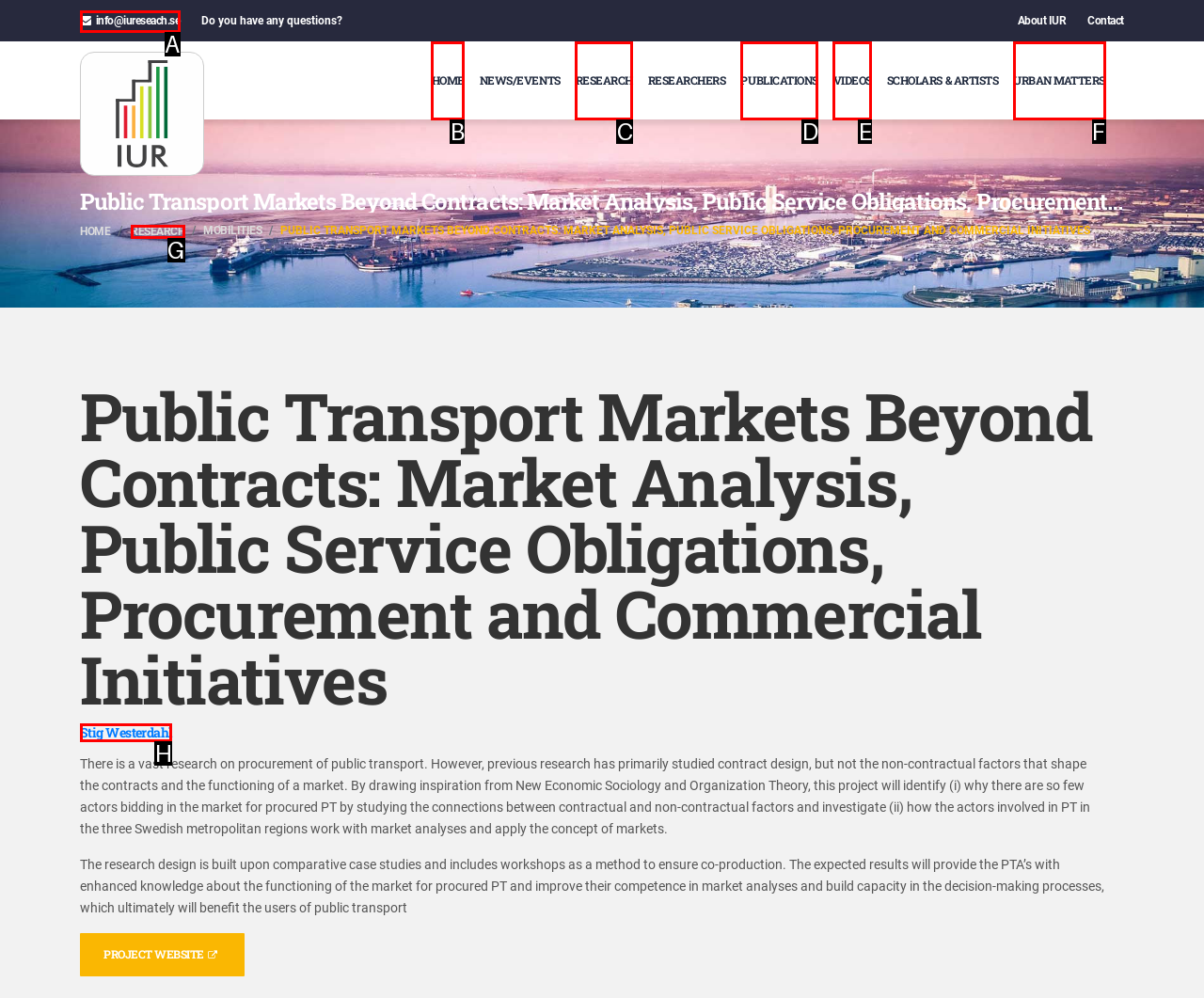Select the appropriate option that fits: Stig Westerdahl
Reply with the letter of the correct choice.

H